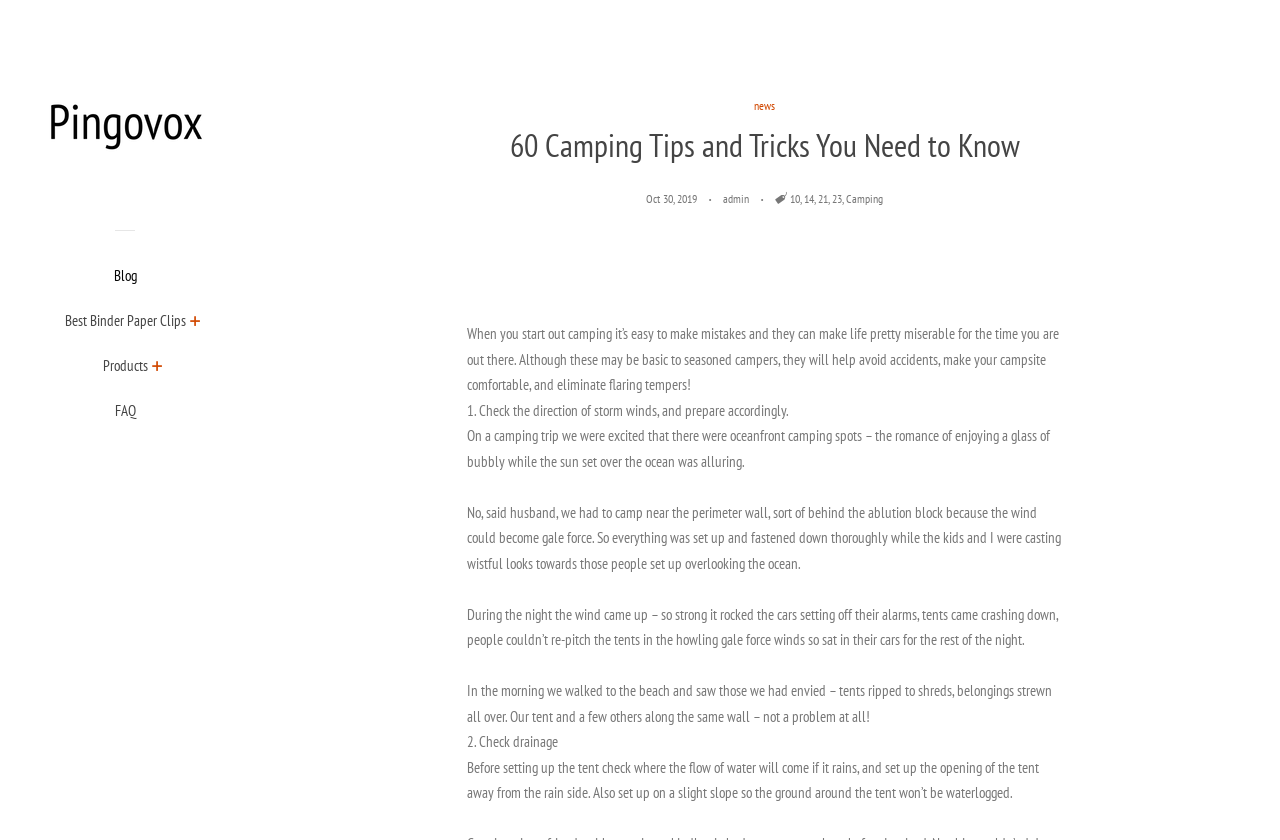Determine the bounding box coordinates of the clickable area required to perform the following instruction: "Open the 'Best Binder Paper Clips' menu". The coordinates should be represented as four float numbers between 0 and 1: [left, top, right, bottom].

[0.145, 0.369, 0.16, 0.4]